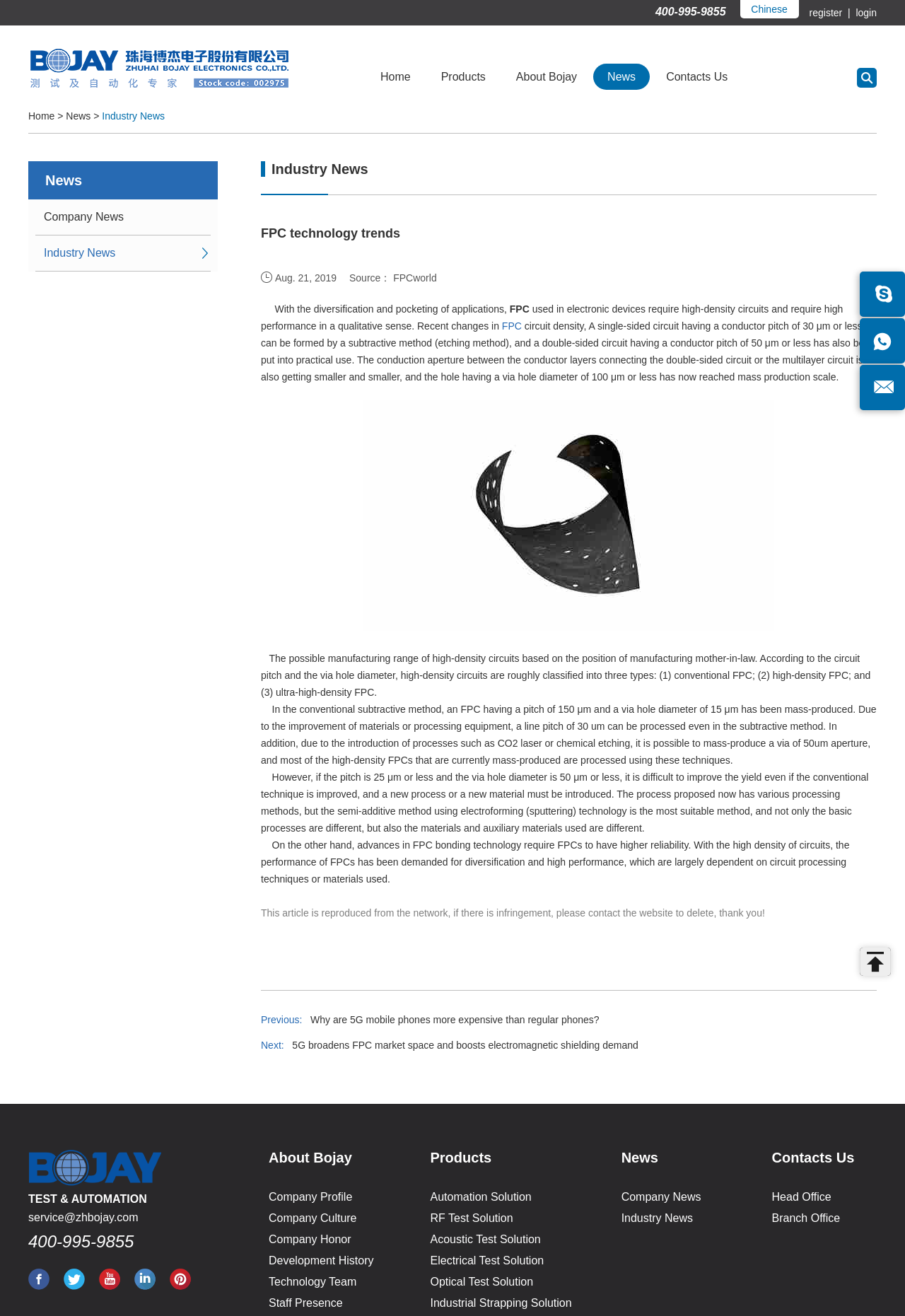Identify the bounding box coordinates of the specific part of the webpage to click to complete this instruction: "visit company page".

None